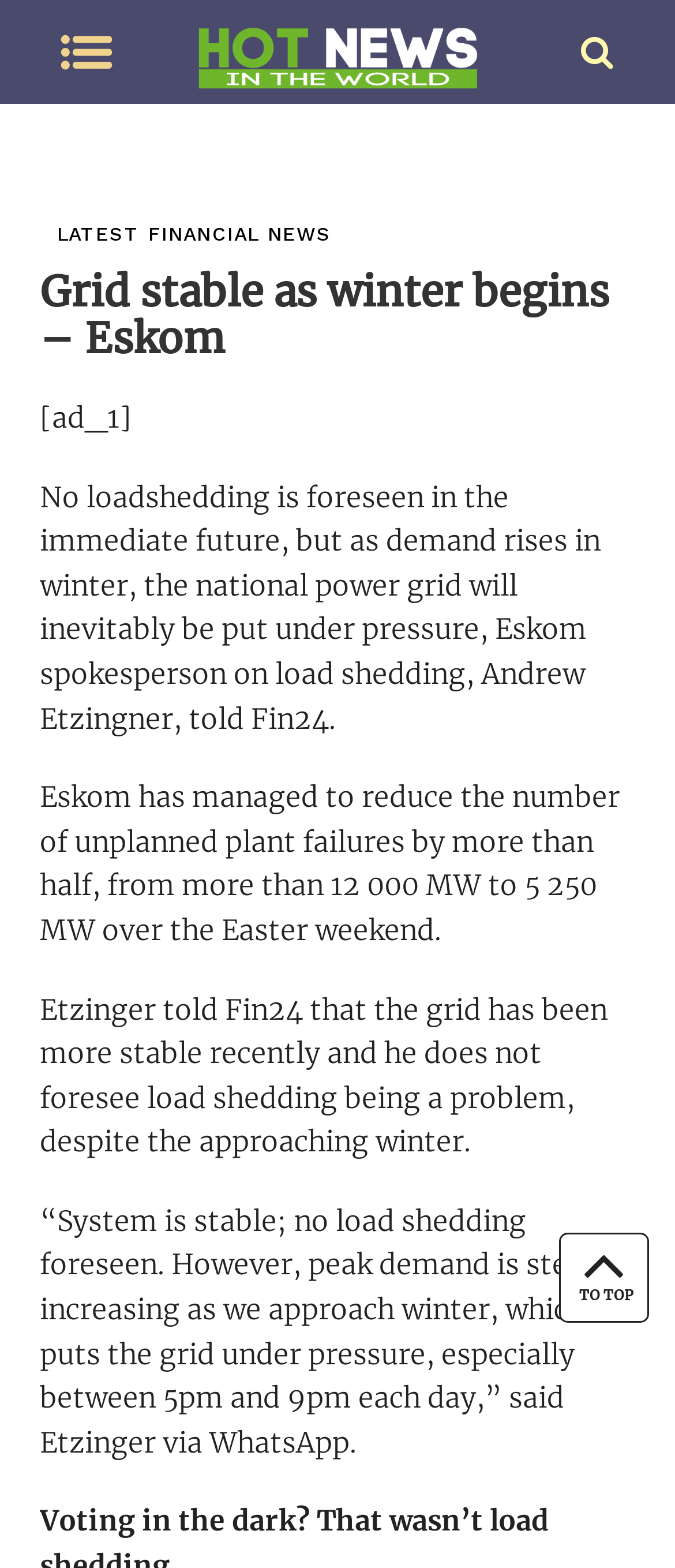What is the current status of the grid?
Kindly offer a detailed explanation using the data available in the image.

I determined the answer by analyzing the text content of the webpage, which states 'System is stable; no load shedding foreseen.'